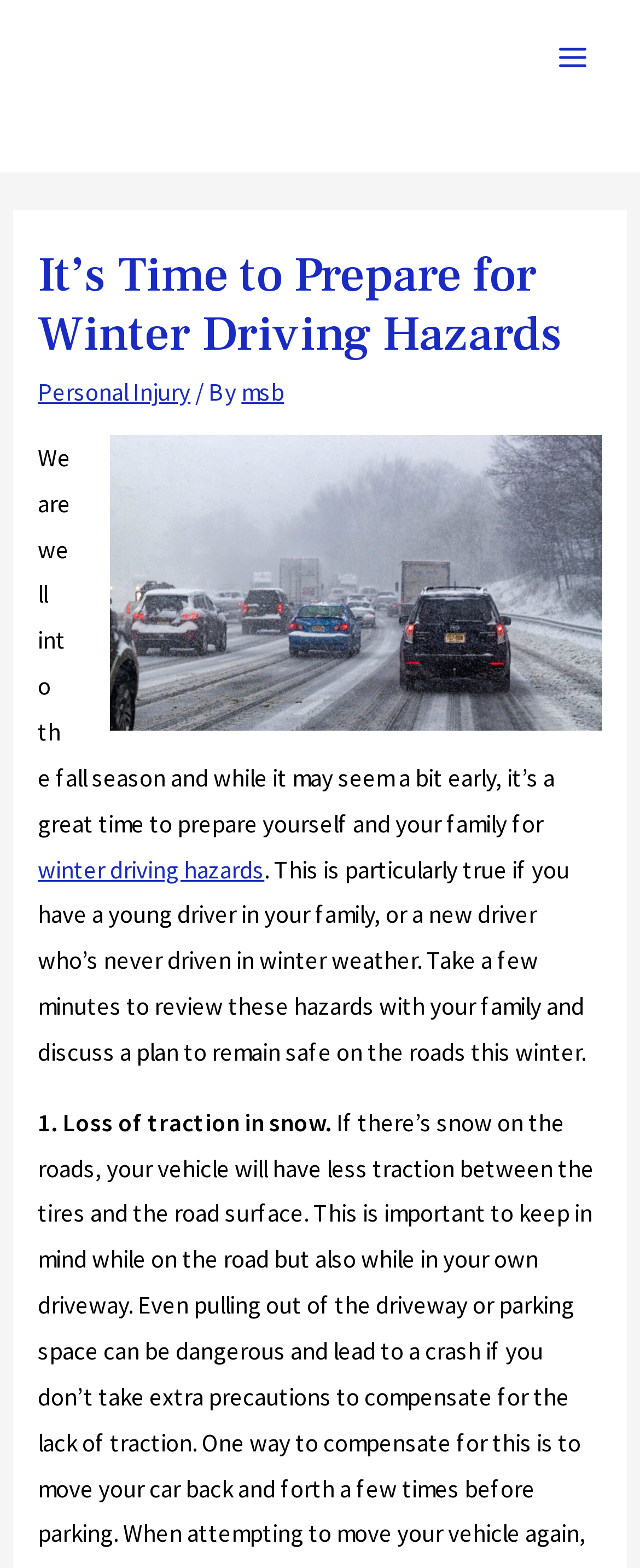What is the name of the law firm?
Please answer the question with a detailed response using the information from the screenshot.

The name of the law firm can be found in the top-left corner of the webpage, where it is written as 'Morefield Speicher Bachman Law' next to the firm's logo.